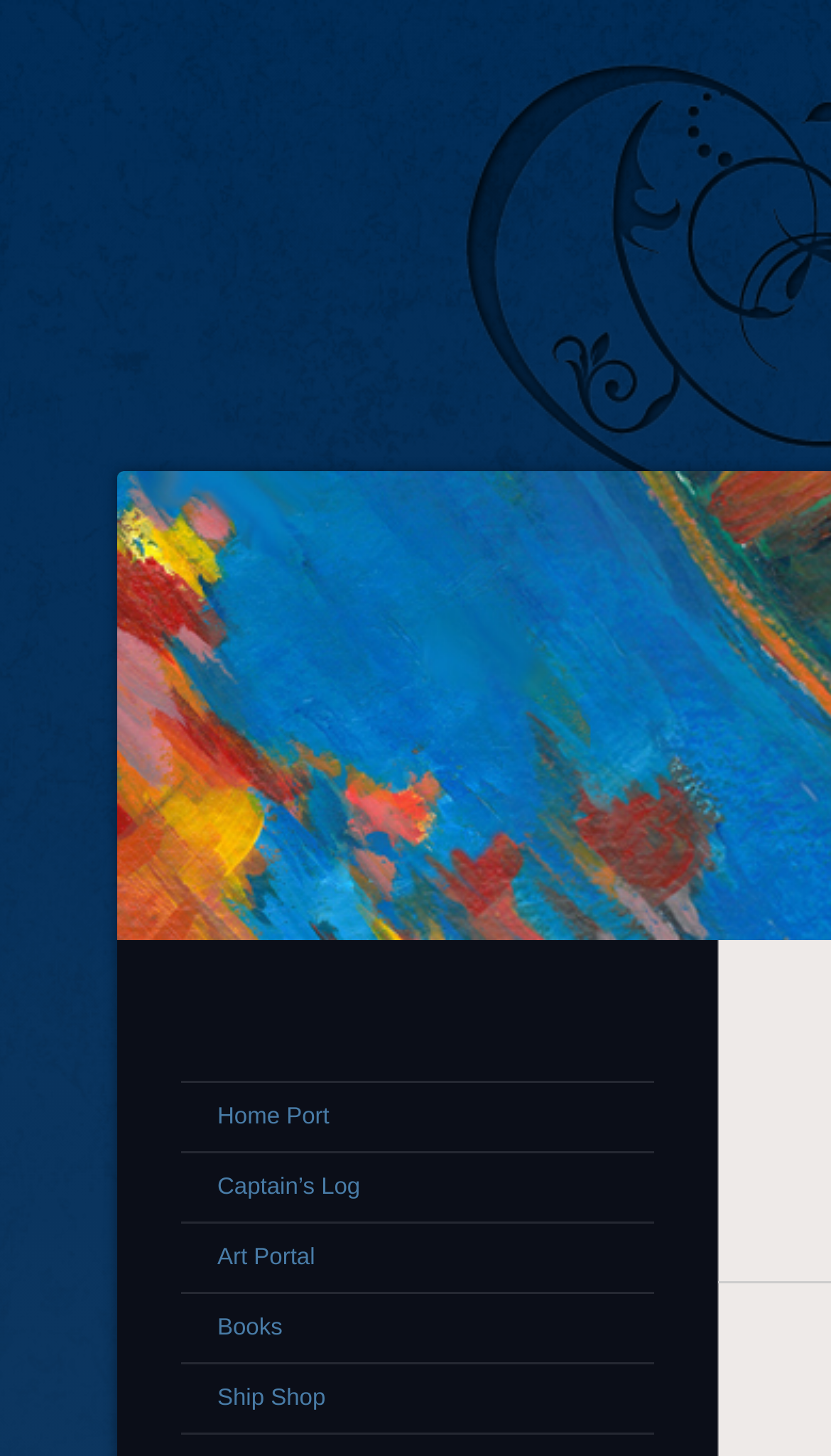Provide the bounding box coordinates of the HTML element this sentence describes: "Books".

[0.218, 0.888, 0.787, 0.935]